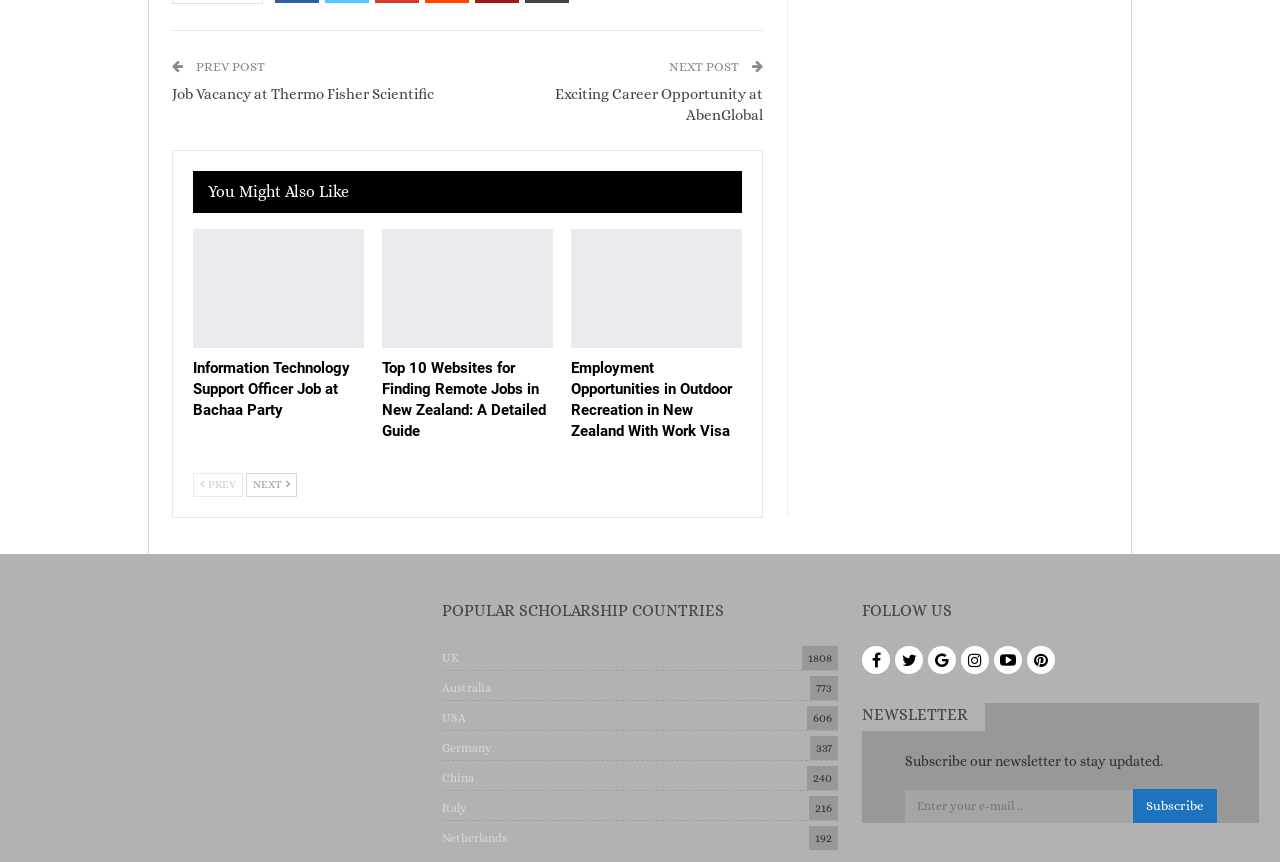What is the purpose of the textbox?
Please craft a detailed and exhaustive response to the question.

The textbox is located in the footer section of the webpage, next to a button labeled 'Subscribe'. The static text above the textbox reads 'Subscribe our newsletter to stay updated.' This suggests that the purpose of the textbox is to enter an email address to subscribe to a newsletter.